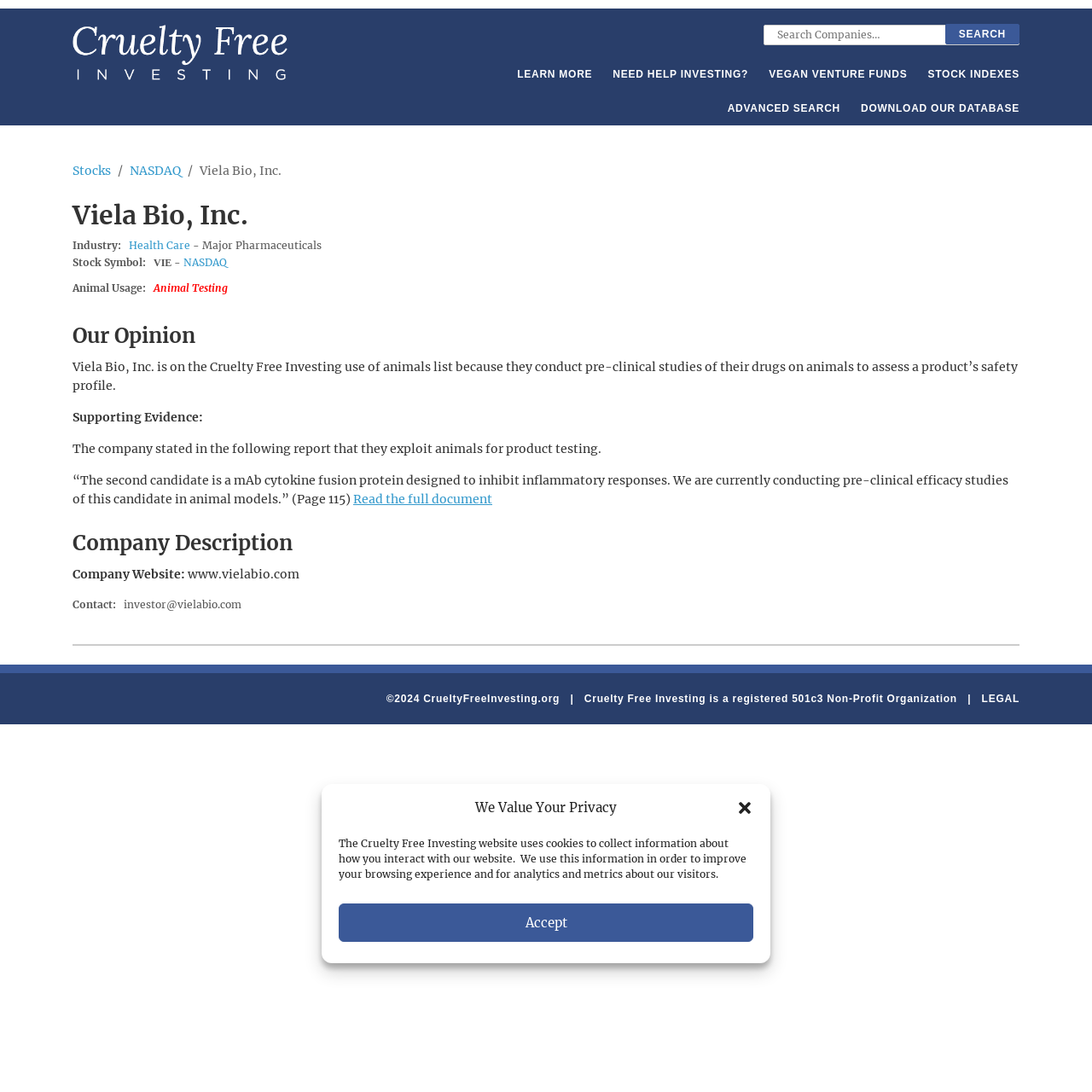Locate the bounding box coordinates of the clickable area to execute the instruction: "Read the full document". Provide the coordinates as four float numbers between 0 and 1, represented as [left, top, right, bottom].

[0.323, 0.45, 0.451, 0.464]